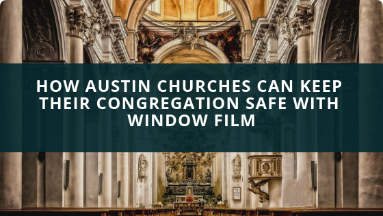What is the main focus of the caption overlay?
Look at the image and respond to the question as thoroughly as possible.

The caption overlay reads 'How Austin Churches Can Keep Their Congregation Safe with Window Film', which implies that the main focus is on safety measures, specifically the use of window film, to ensure the security of the congregation.